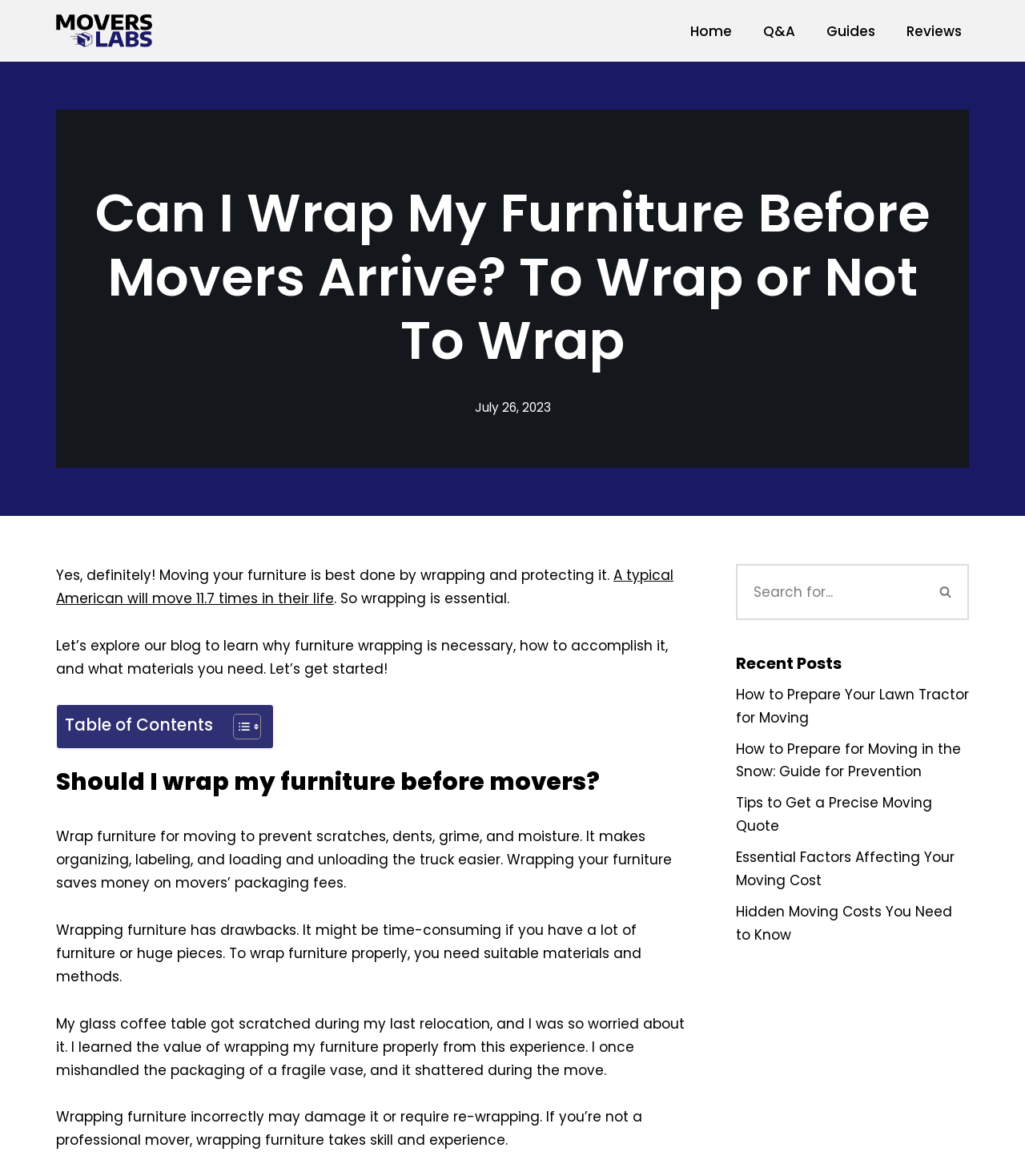Determine the bounding box coordinates for the UI element described. Format the coordinates as (top-left x, top-left y, bottom-right x, bottom-right y) and ensure all values are between 0 and 1. Element description: alt="image"

None